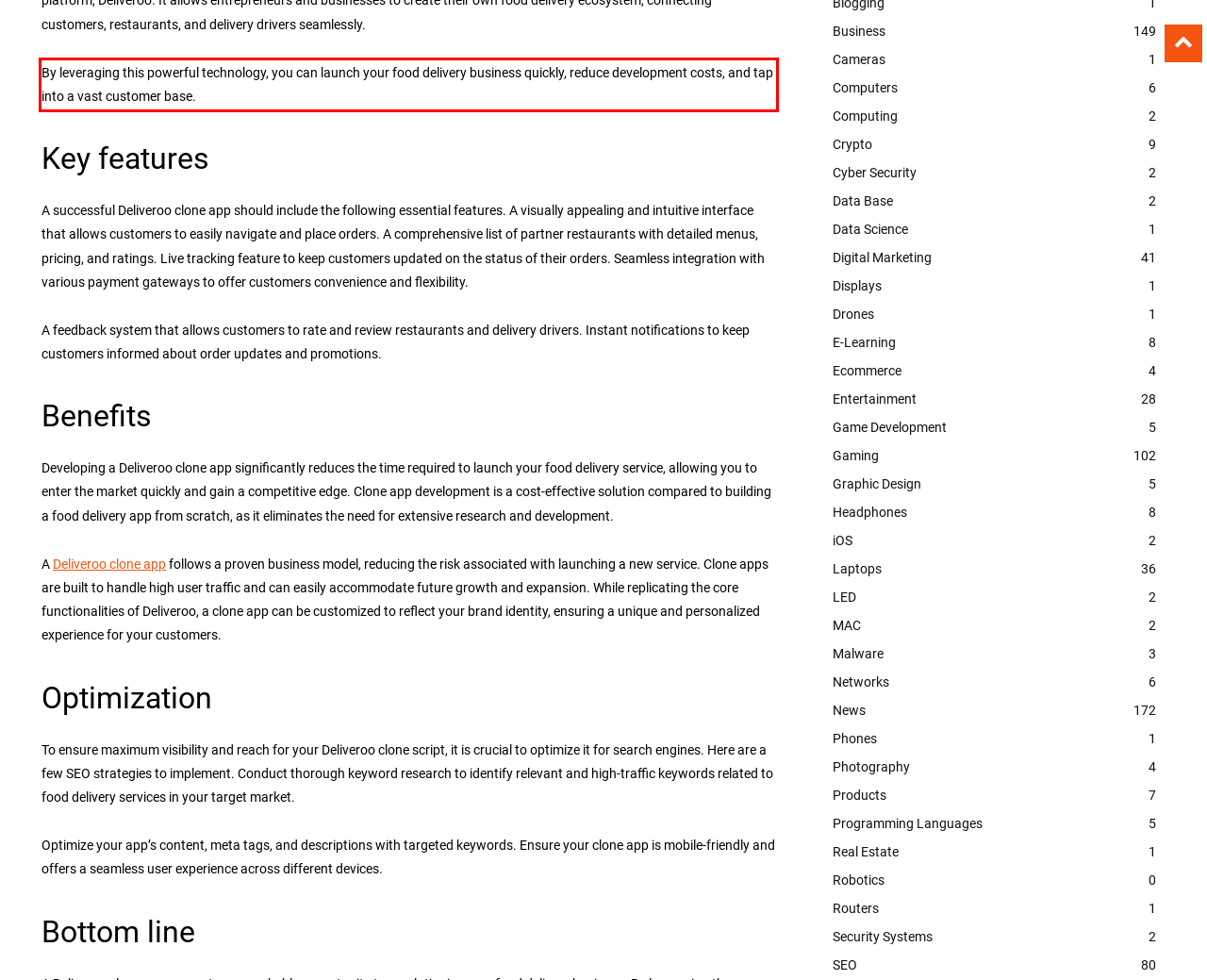Identify the text inside the red bounding box on the provided webpage screenshot by performing OCR.

By leveraging this powerful technology, you can launch your food delivery business quickly, reduce development costs, and tap into a vast customer base.